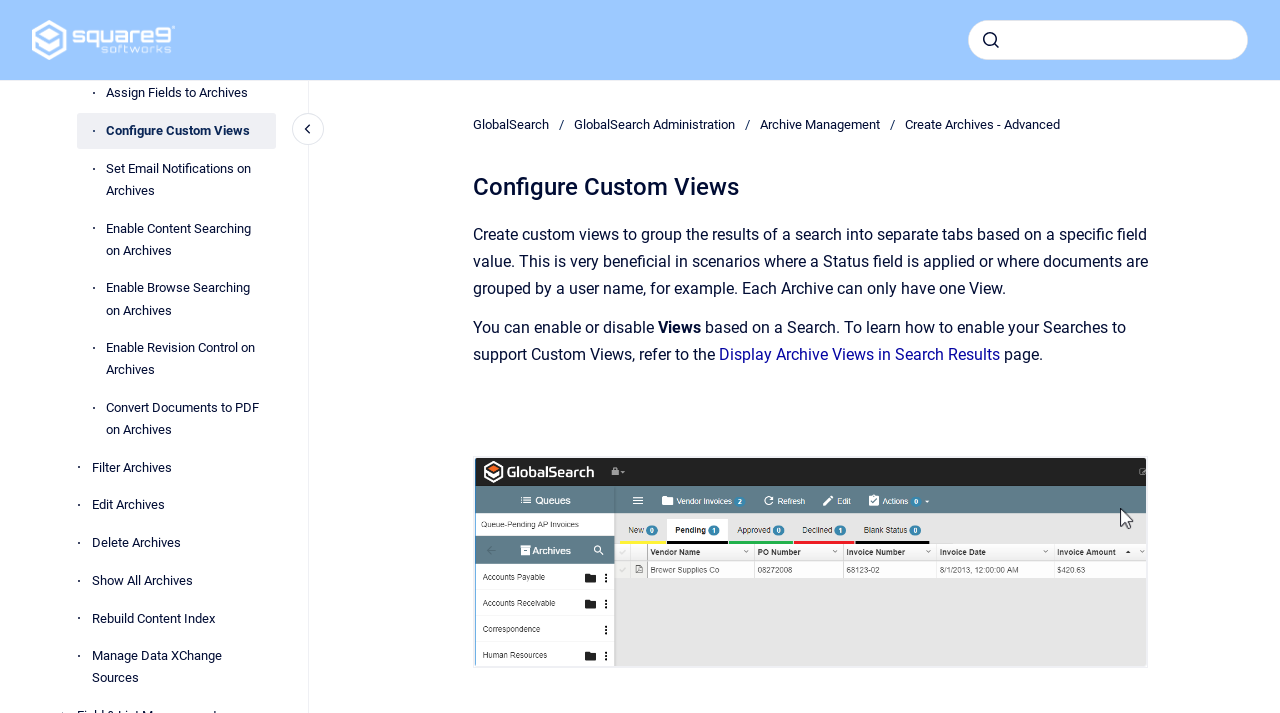What is the purpose of custom views?
Answer with a single word or phrase, using the screenshot for reference.

Group search results by field value